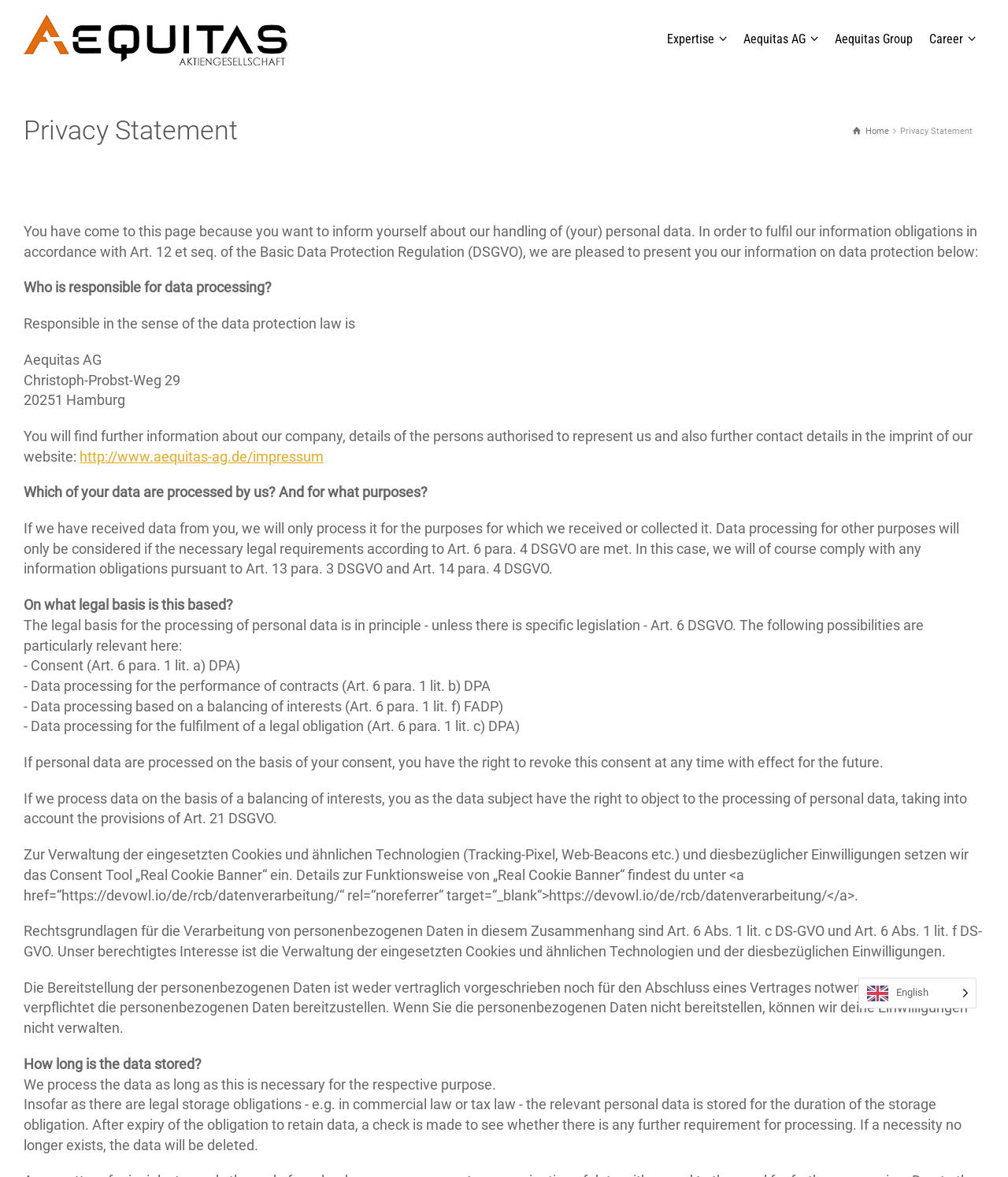What is the legal basis for data processing?
Could you please answer the question thoroughly and with as much detail as possible?

I found the answer by reading the text 'The legal basis for the processing of personal data is in principle - unless there is specific legislation - Art. 6 DSGVO.' which indicates that the legal basis for data processing is Art. 6 DSGVO.